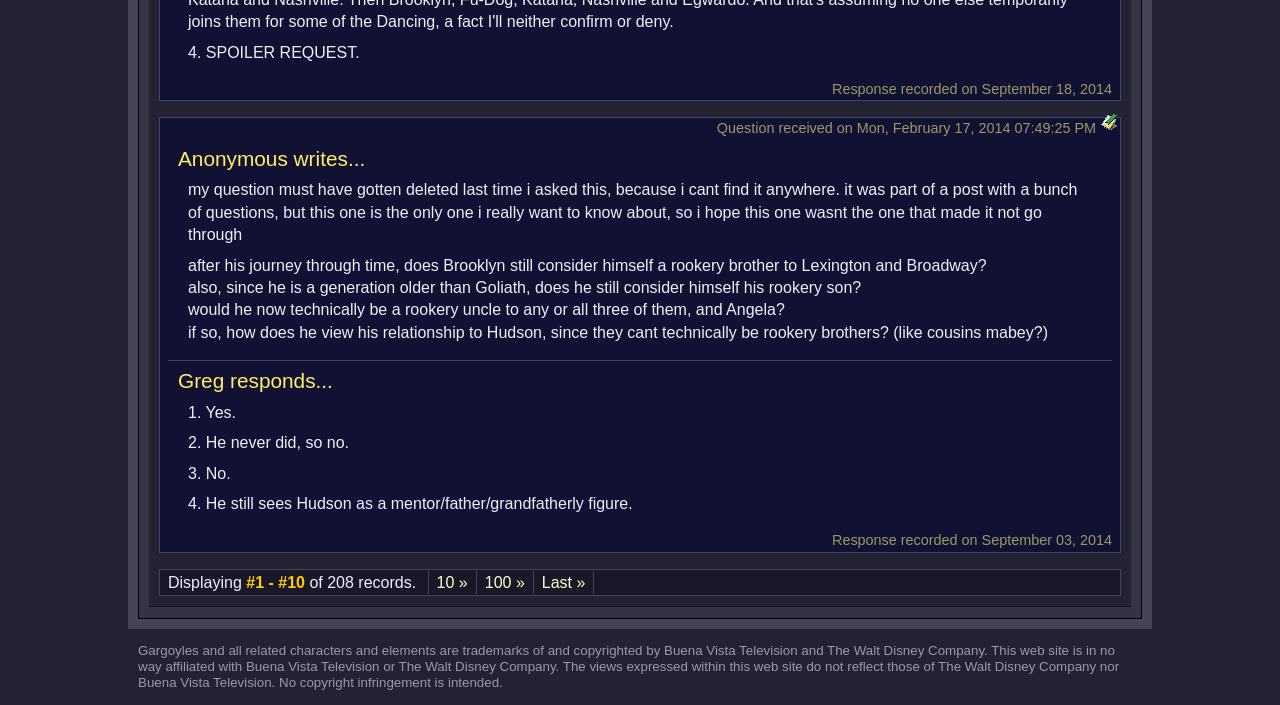Find the bounding box coordinates for the HTML element specified by: "10 »".

[0.334, 0.809, 0.372, 0.843]